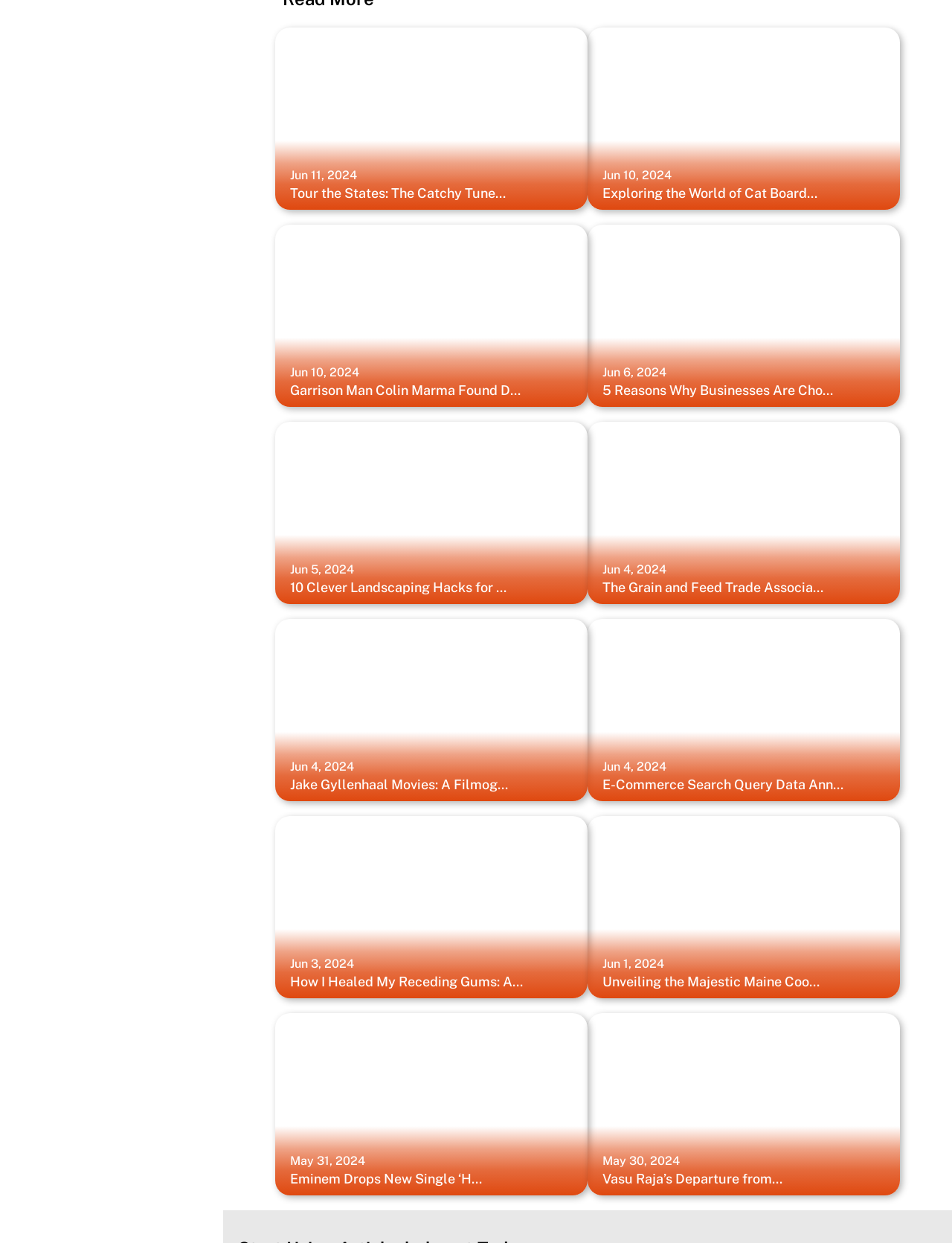Please identify the coordinates of the bounding box that should be clicked to fulfill this instruction: "Check 'How I Healed My Receding Gums: A...' story".

[0.305, 0.783, 0.549, 0.797]